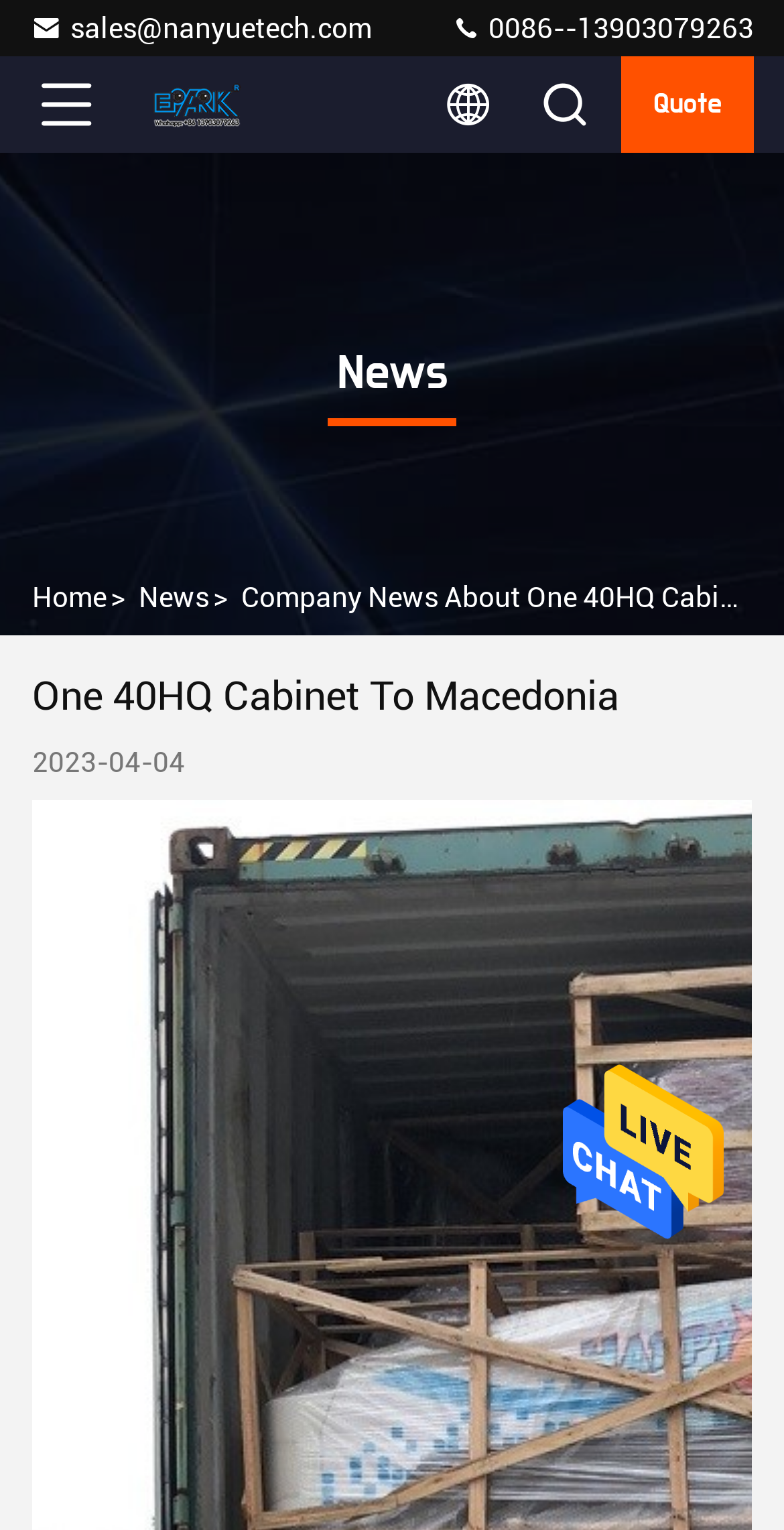Given the description news, predict the bounding box coordinates of the UI element. Ensure the coordinates are in the format (top-left x, top-left y, bottom-right x, bottom-right y) and all values are between 0 and 1.

[0.177, 0.377, 0.267, 0.403]